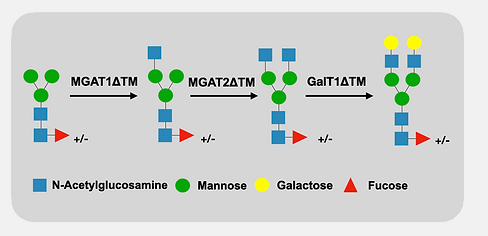What is the purpose of the enzymes in IVGE?
Respond to the question with a well-detailed and thorough answer.

The caption explains that the enzymes, specifically MGAT1ΔTM, MGAT2ΔTM, and GalT1ΔTM, are utilized to manipulate glycosylation patterns for biopharmaceutical applications, which underscores the technology’s potential to enhance the efficacy and safety of glycoproteins.